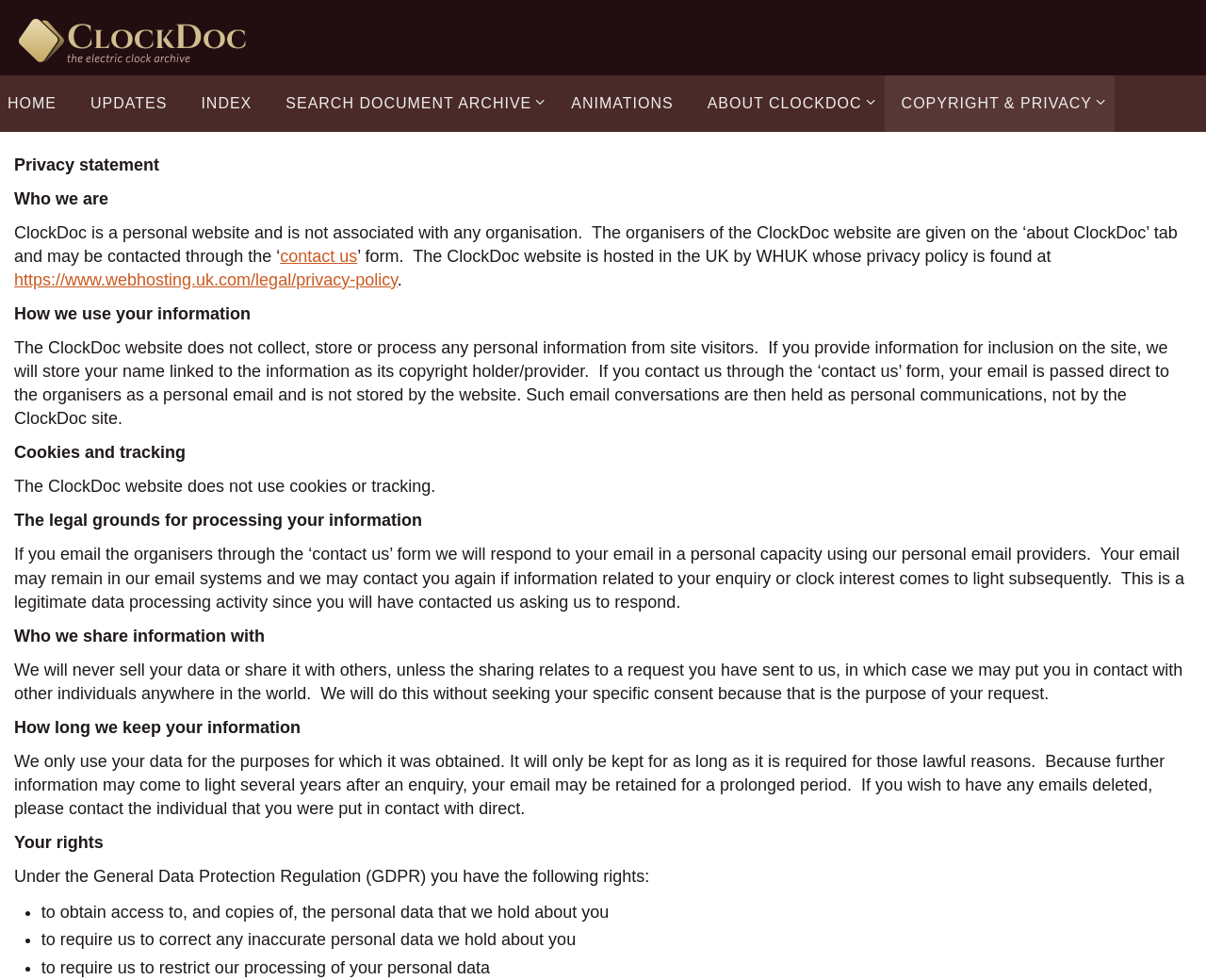Provide a comprehensive description of the webpage.

The webpage is a privacy statement for ClockDoc, a personal website. At the top, there is a logo image of ClockDoc, accompanied by a link to the website's homepage. Below the logo, there are several navigation links, including "UPDATES", "INDEX", "SEARCH DOCUMENT ARCHIVE", "ANIMATIONS", "ABOUT CLOCKDOC", and "COPYRIGHT & PRIVACY", which are arranged horizontally across the page.

The main content of the page is divided into several sections, each with a clear heading. The first section, "Privacy statement", introduces the purpose of the page. The following section, "Who we are", explains that ClockDoc is a personal website not associated with any organization, and provides information on how to contact the organizers.

The subsequent sections detail how the website uses visitors' information, including "How we use your information", "Cookies and tracking", "The legal grounds for processing your information", "Who we share information with", "How long we keep your information", and "Your rights". These sections are presented in a clear and concise manner, with short paragraphs and bullet points.

Throughout the page, there are several links to external resources, including the website's "contact us" form and an external privacy policy. The overall layout of the page is clean and easy to navigate, with a focus on providing clear and detailed information about ClockDoc's privacy policies.